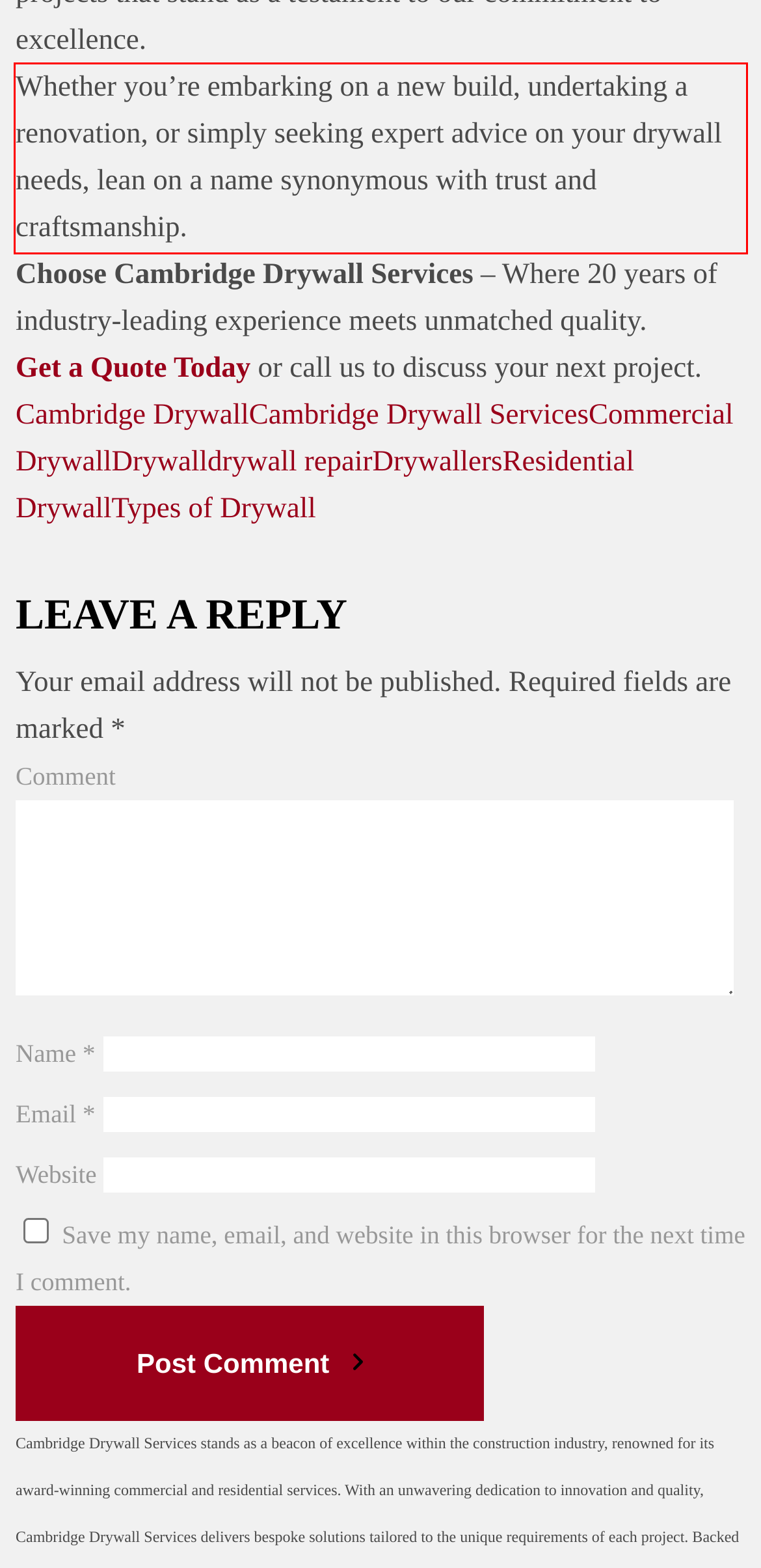Using the provided webpage screenshot, recognize the text content in the area marked by the red bounding box.

Whether you’re embarking on a new build, undertaking a renovation, or simply seeking expert advice on your drywall needs, lean on a name synonymous with trust and craftsmanship.